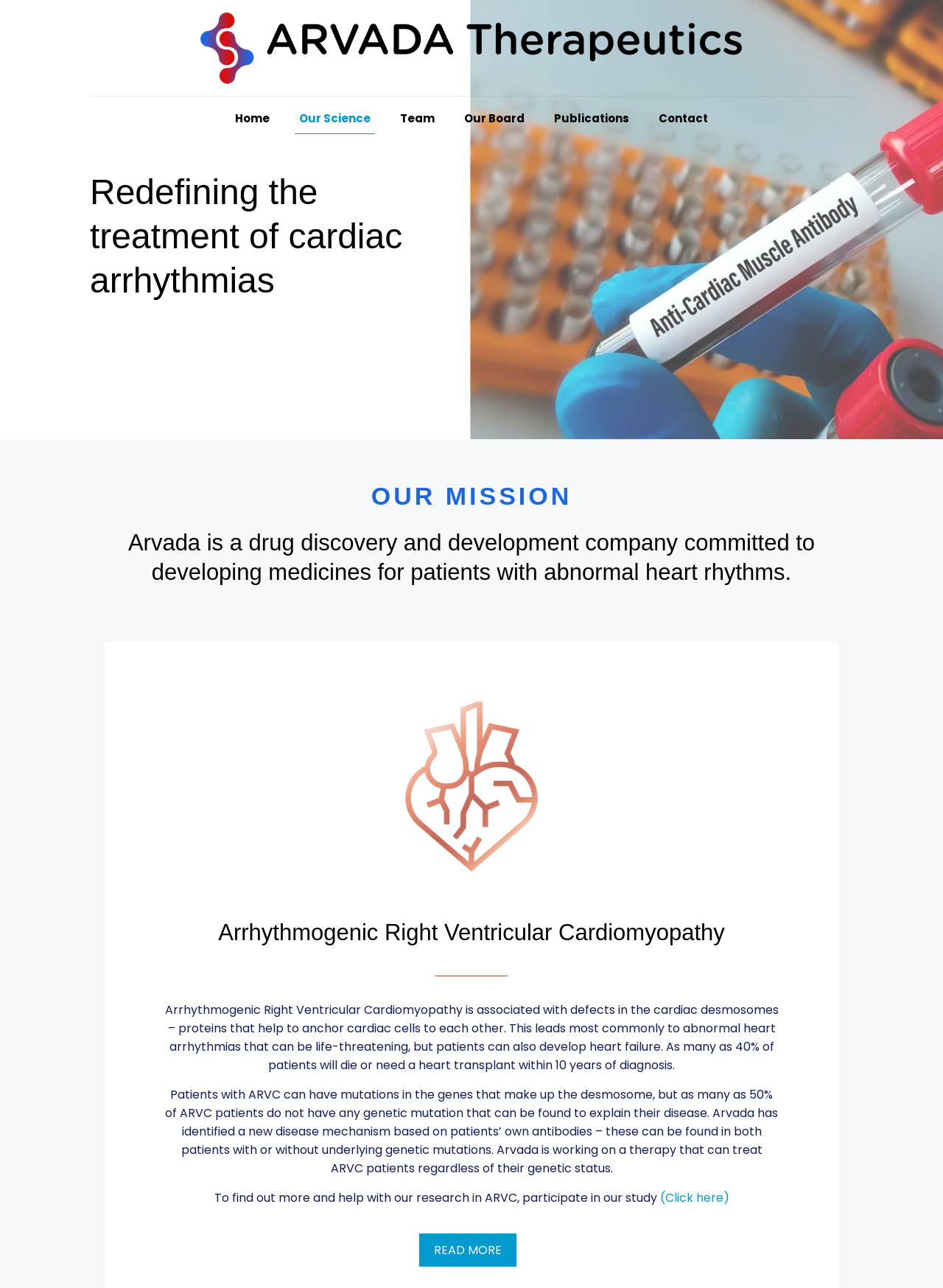Please specify the bounding box coordinates for the clickable region that will help you carry out the instruction: "View more listings near Council Bluffs".

None